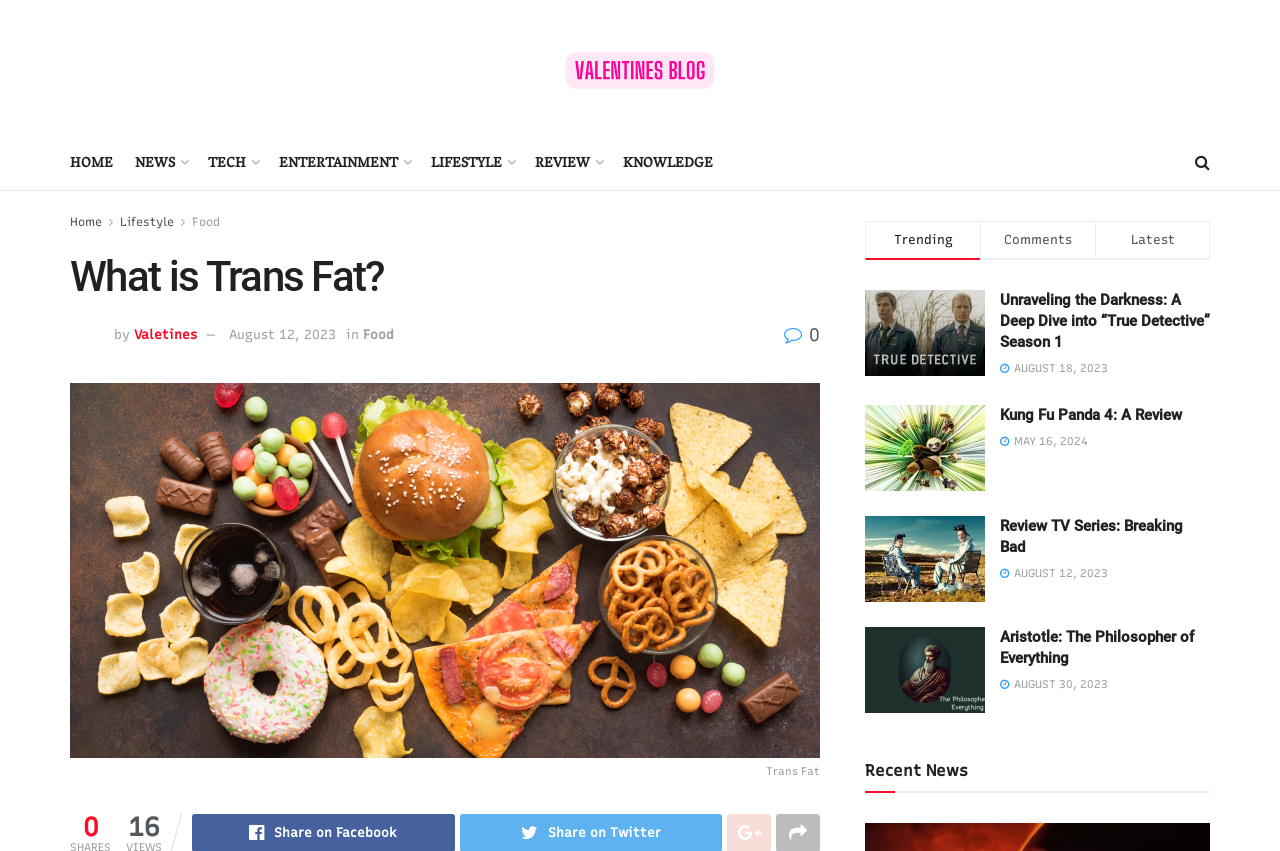Kindly determine the bounding box coordinates for the area that needs to be clicked to execute this instruction: "Analyze All".

None